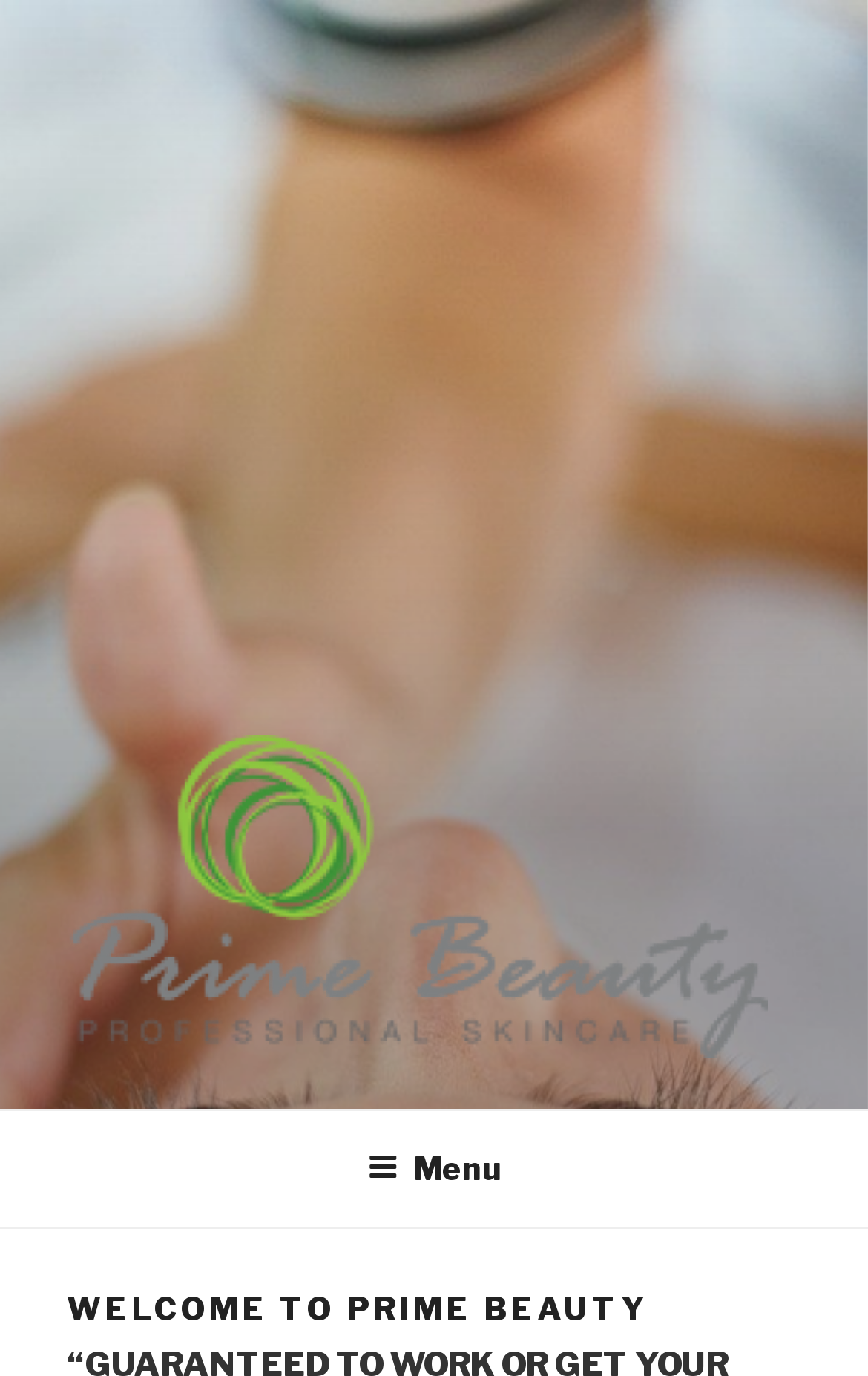Provide your answer in a single word or phrase: 
How many menu items are there?

Unknown